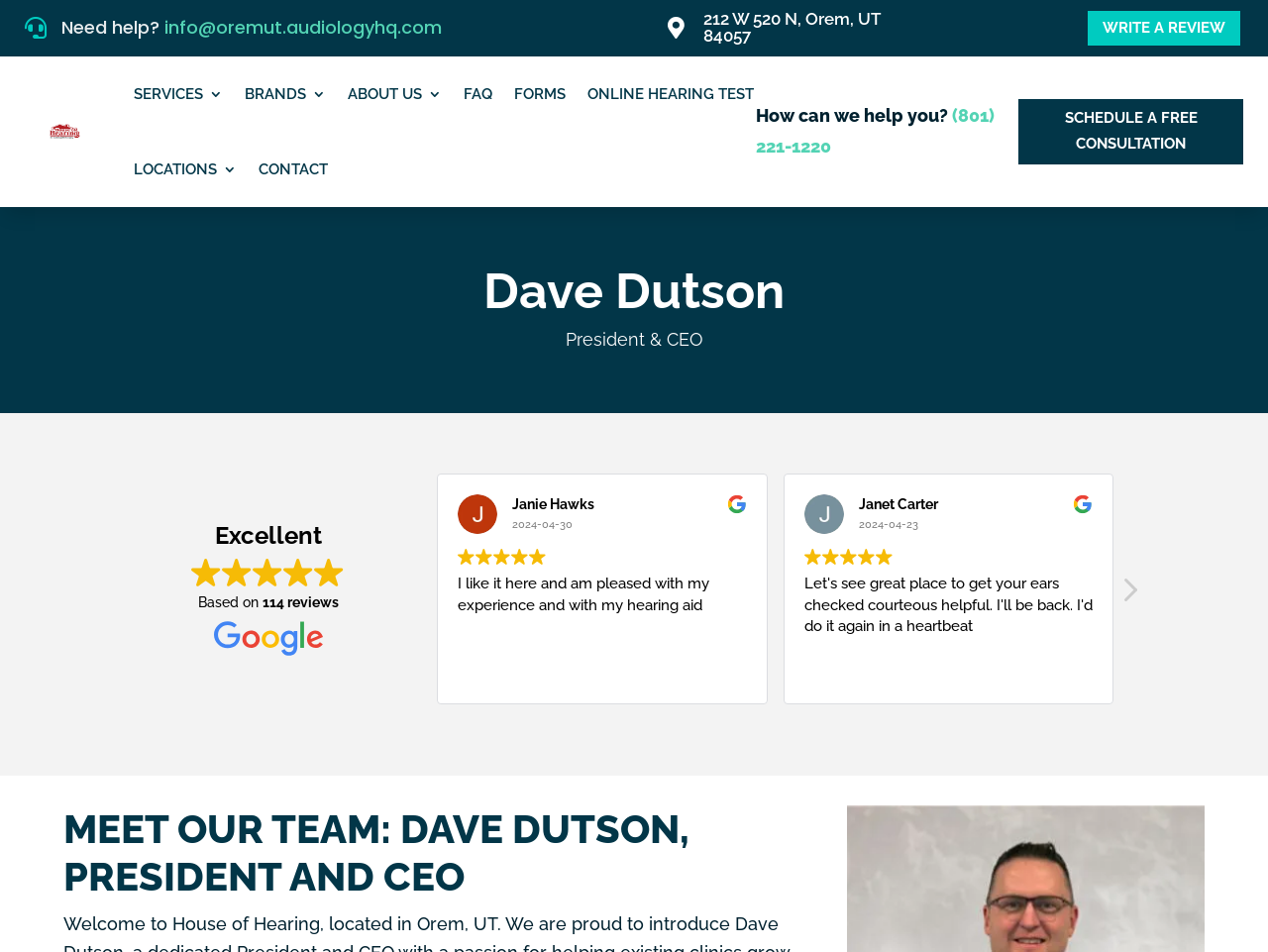Based on the element description Online Hearing Test, identify the bounding box of the UI element in the given webpage screenshot. The coordinates should be in the format (top-left x, top-left y, bottom-right x, bottom-right y) and must be between 0 and 1.

[0.463, 0.059, 0.594, 0.138]